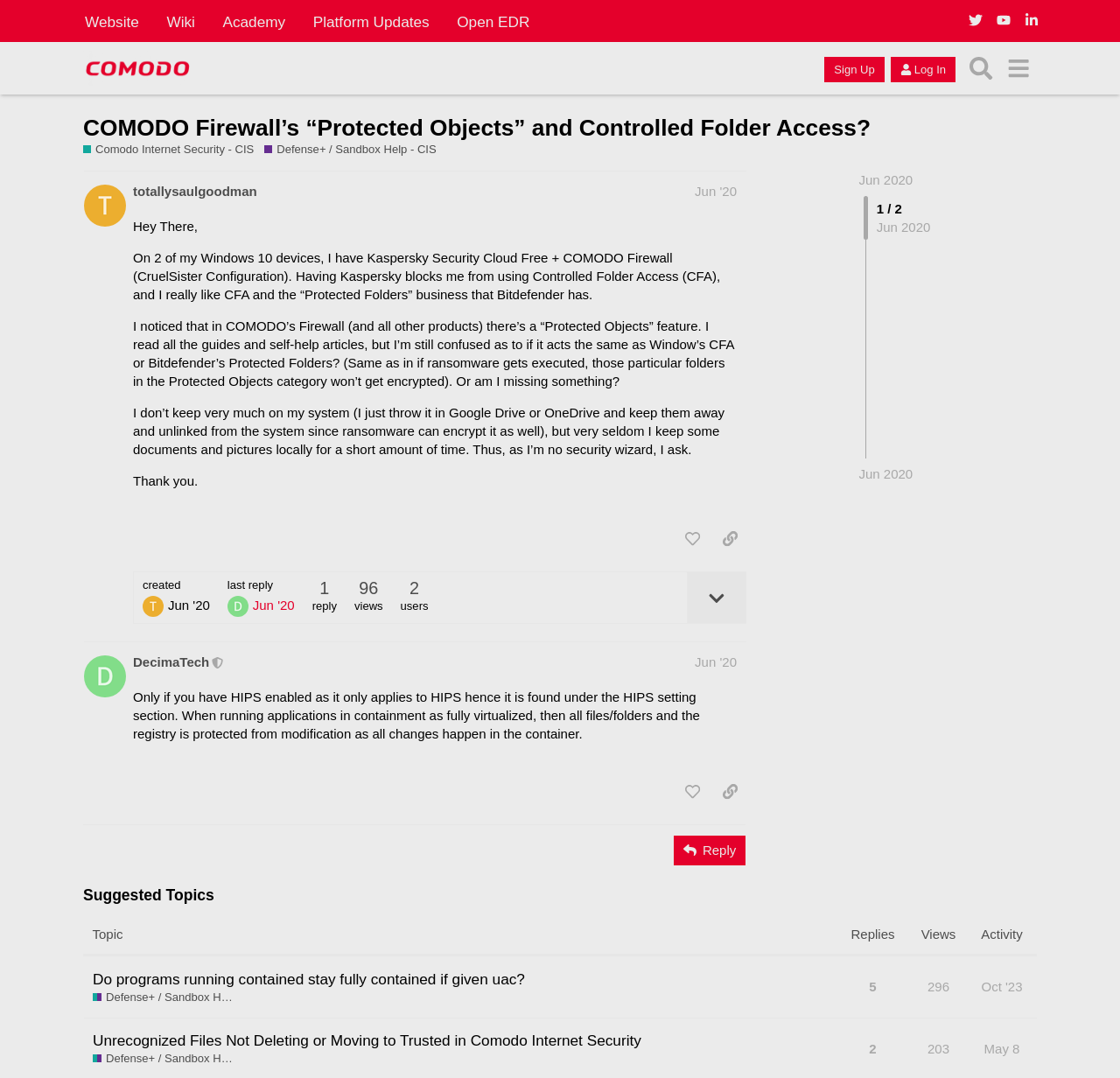Give a short answer using one word or phrase for the question:
What is the name of the security software mentioned in the post?

Kaspersky Security Cloud Free